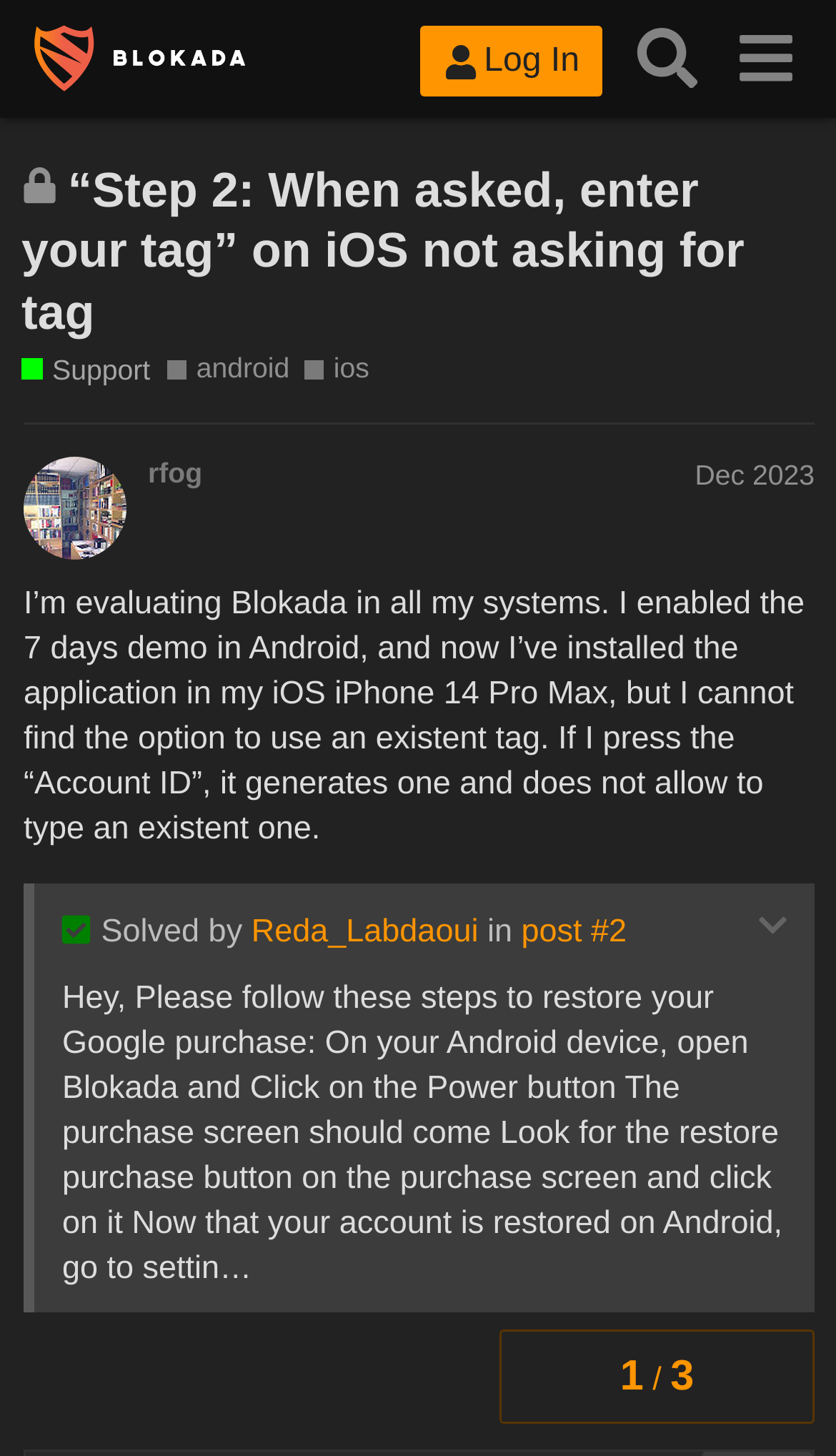What is the topic of this discussion?
Please provide a single word or phrase as your answer based on the image.

Step 2: When asked, enter your tag on iOS